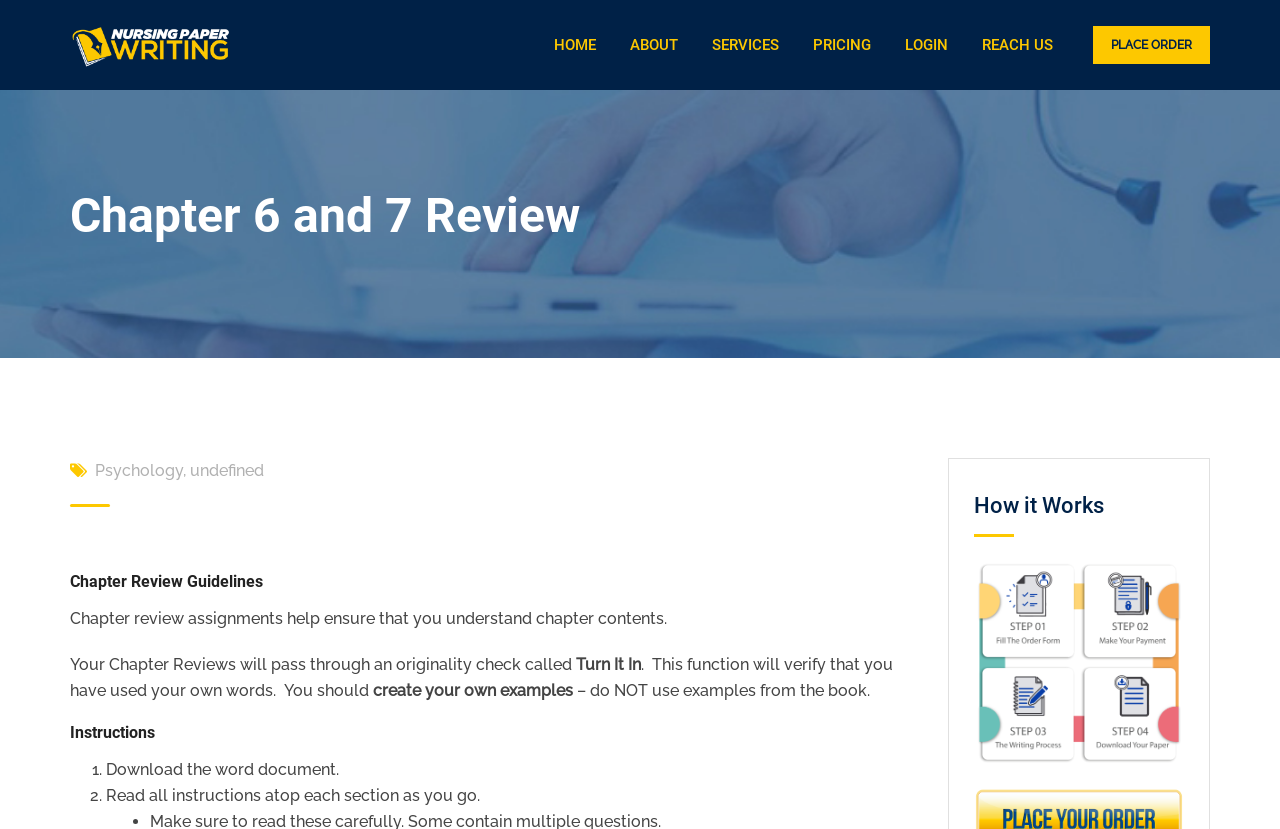Find and specify the bounding box coordinates that correspond to the clickable region for the instruction: "Enter your email address".

None